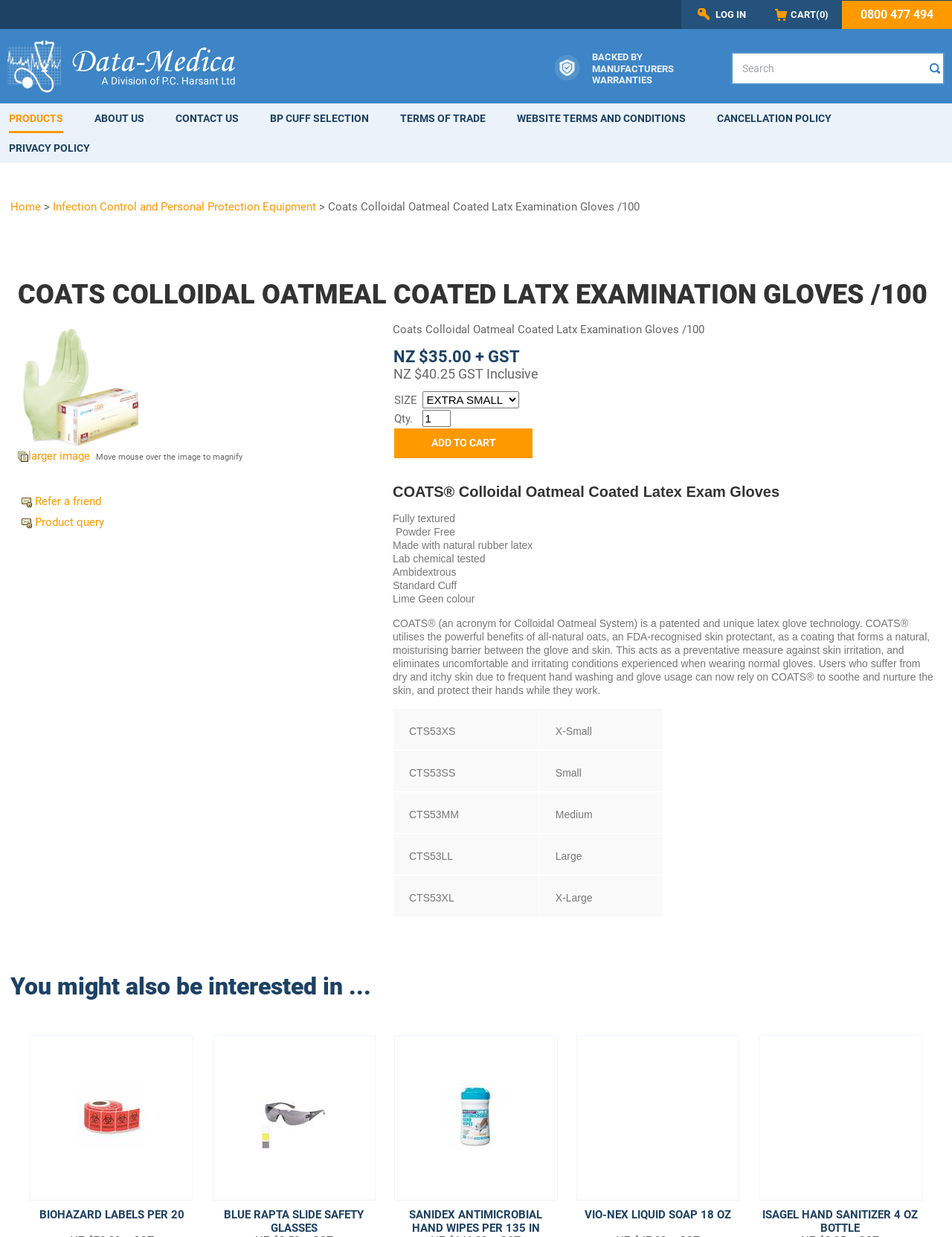Please extract the primary headline from the webpage.

COATS COLLOIDAL OATMEAL COATED LATX EXAMINATION GLOVES /100